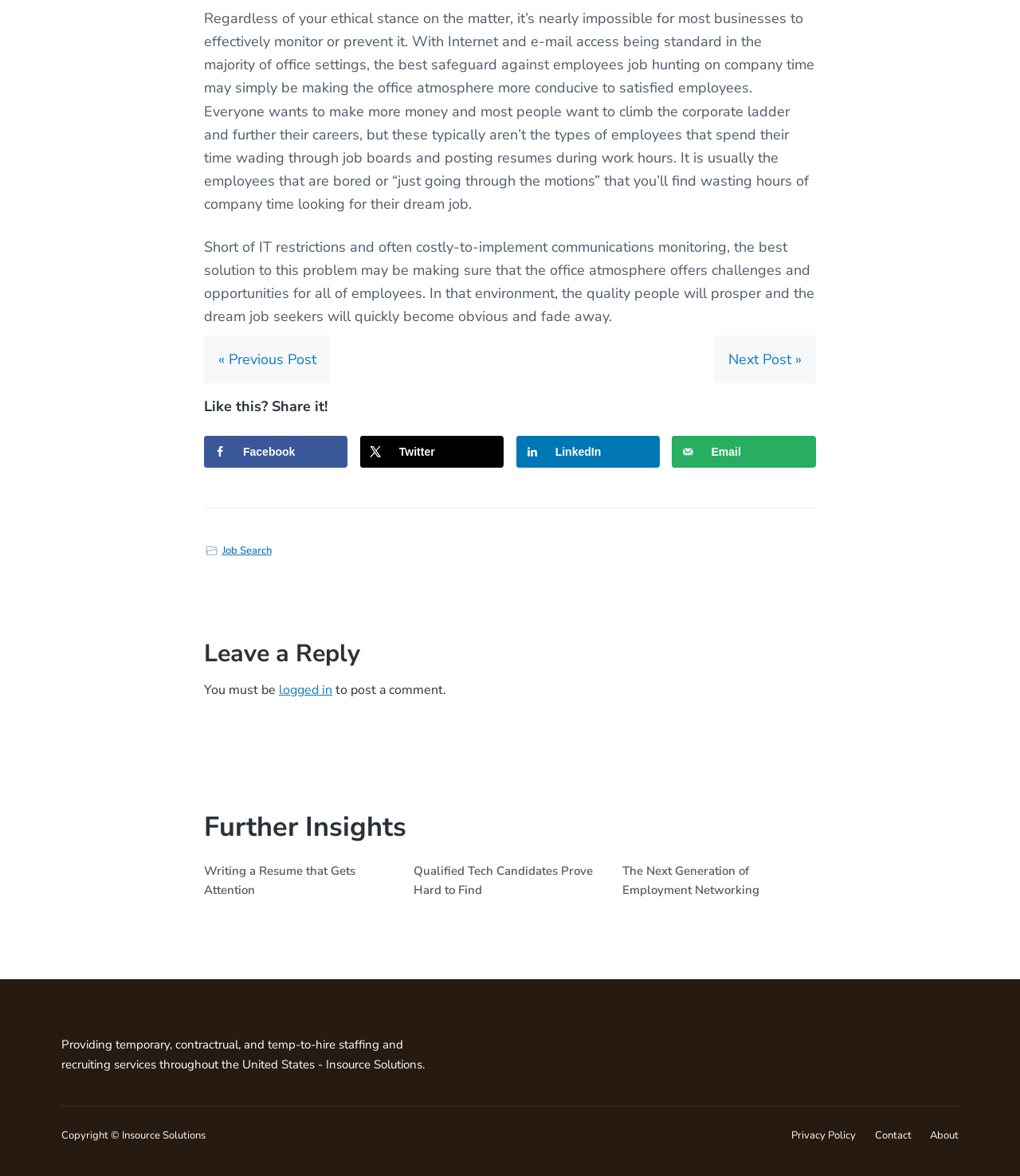Provide the bounding box coordinates for the area that should be clicked to complete the instruction: "Leave a reply".

[0.2, 0.543, 0.8, 0.569]